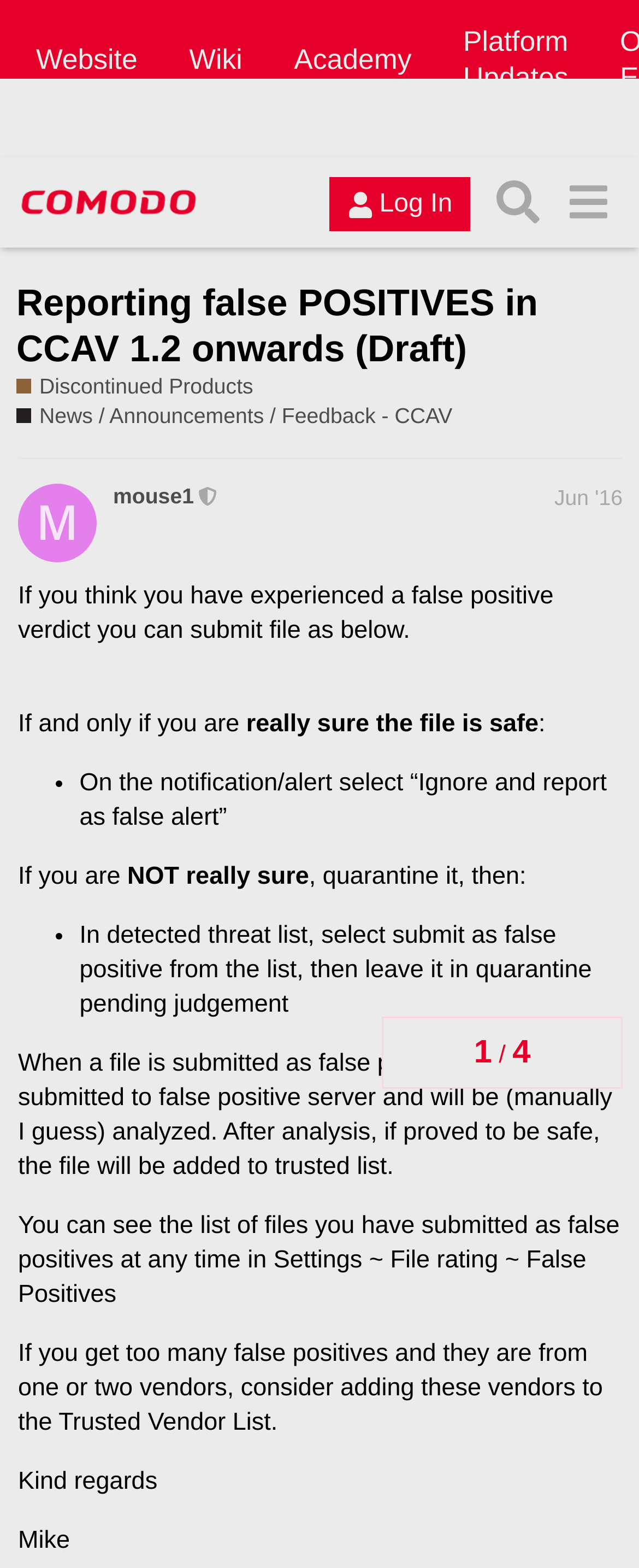Answer the following query concisely with a single word or phrase:
What is the recommended action if a user gets too many false positives from one or two vendors?

Add vendors to Trusted Vendor List